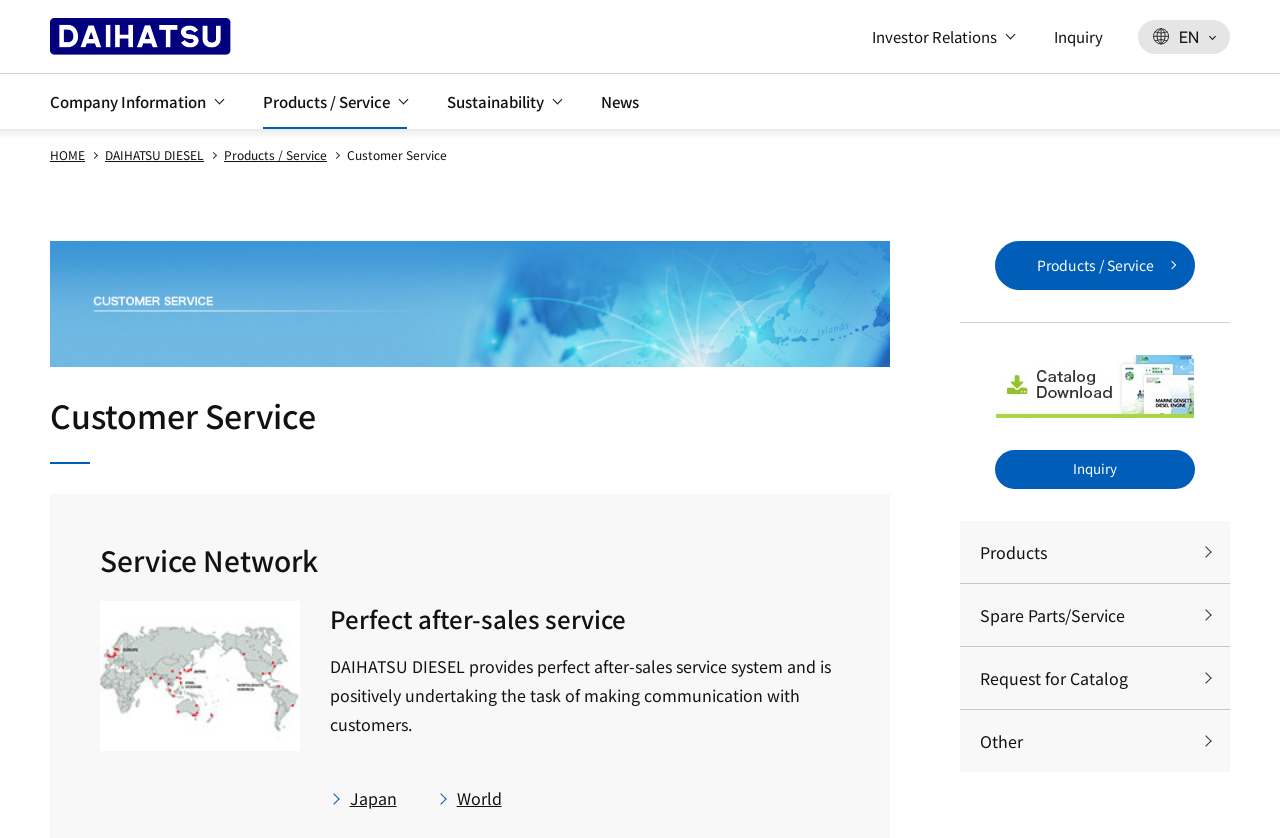Based on the image, provide a detailed and complete answer to the question: 
How many links are there in the service network section?

In the service network section, there are two links: 'Japan' and 'World'. These links can be found in the middle of the webpage, under the heading 'Service Network'.